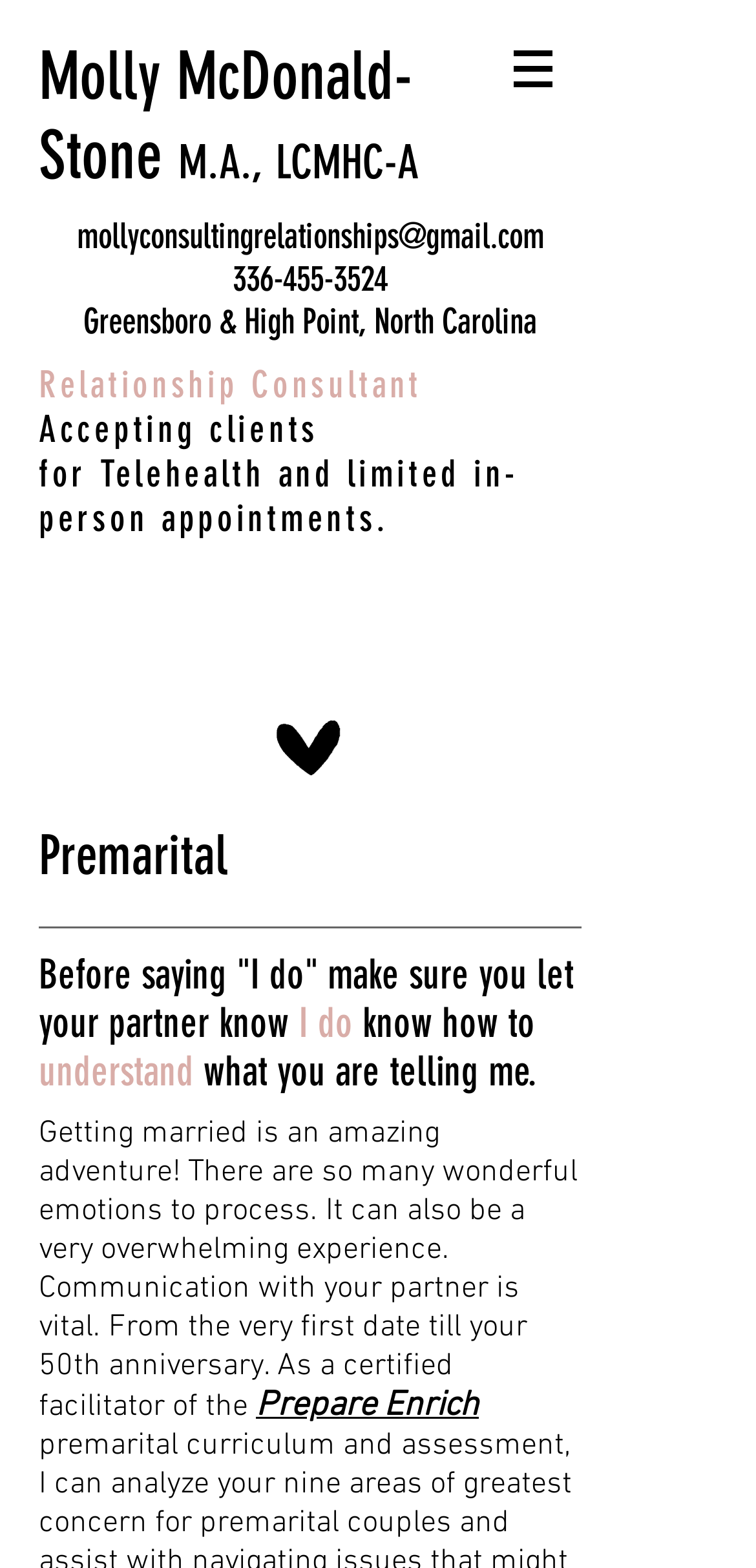Identify the bounding box of the UI element described as follows: "Molly McDonald-Stone M.A., LCMHC-A". Provide the coordinates as four float numbers in the range of 0 to 1 [left, top, right, bottom].

[0.051, 0.023, 0.554, 0.125]